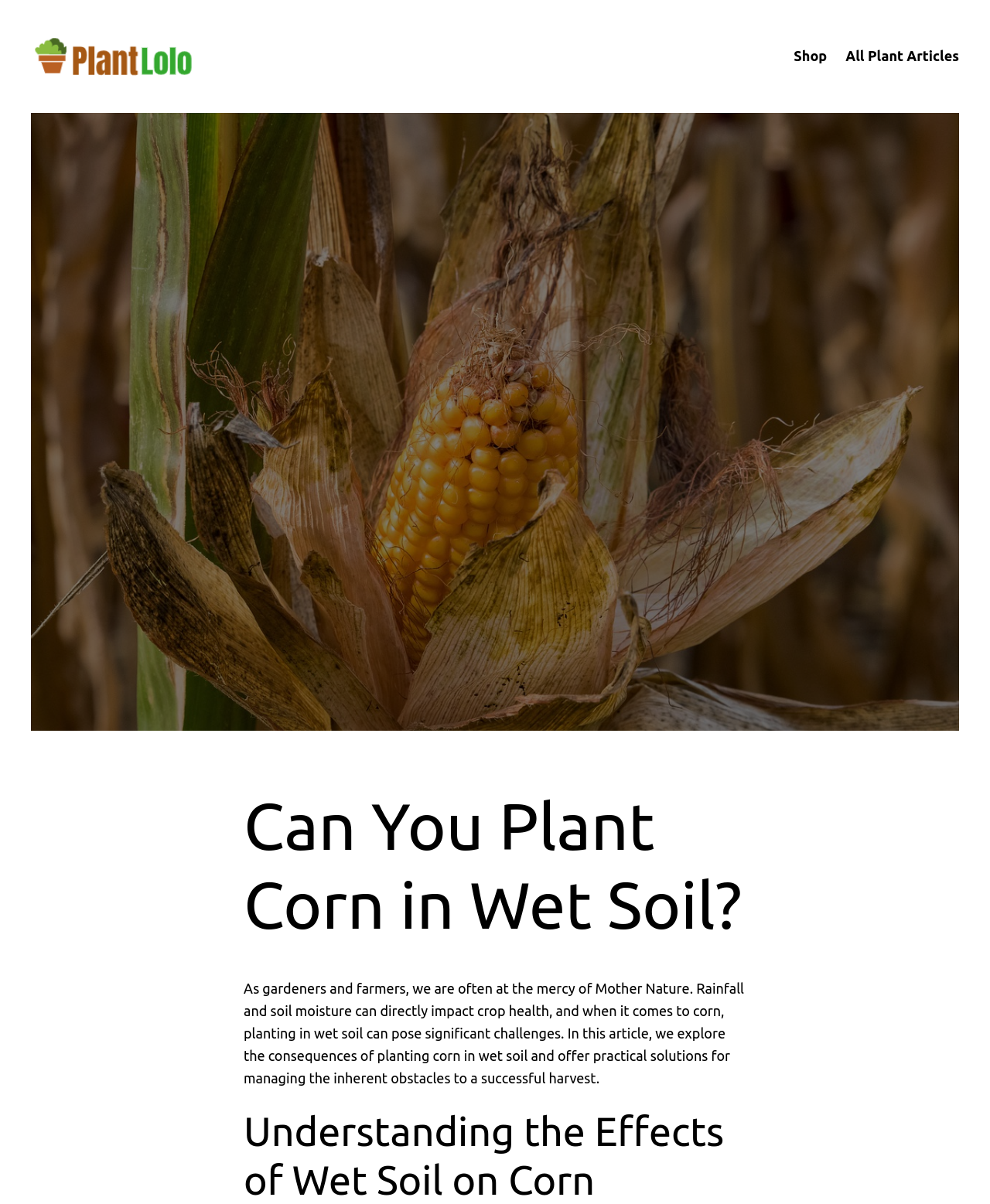What is the purpose of the article?
Answer the question in a detailed and comprehensive manner.

The purpose of the article can be inferred from the static text, which states that the article will explore the consequences of planting corn in wet soil and offer practical solutions for managing the inherent obstacles to a successful harvest.